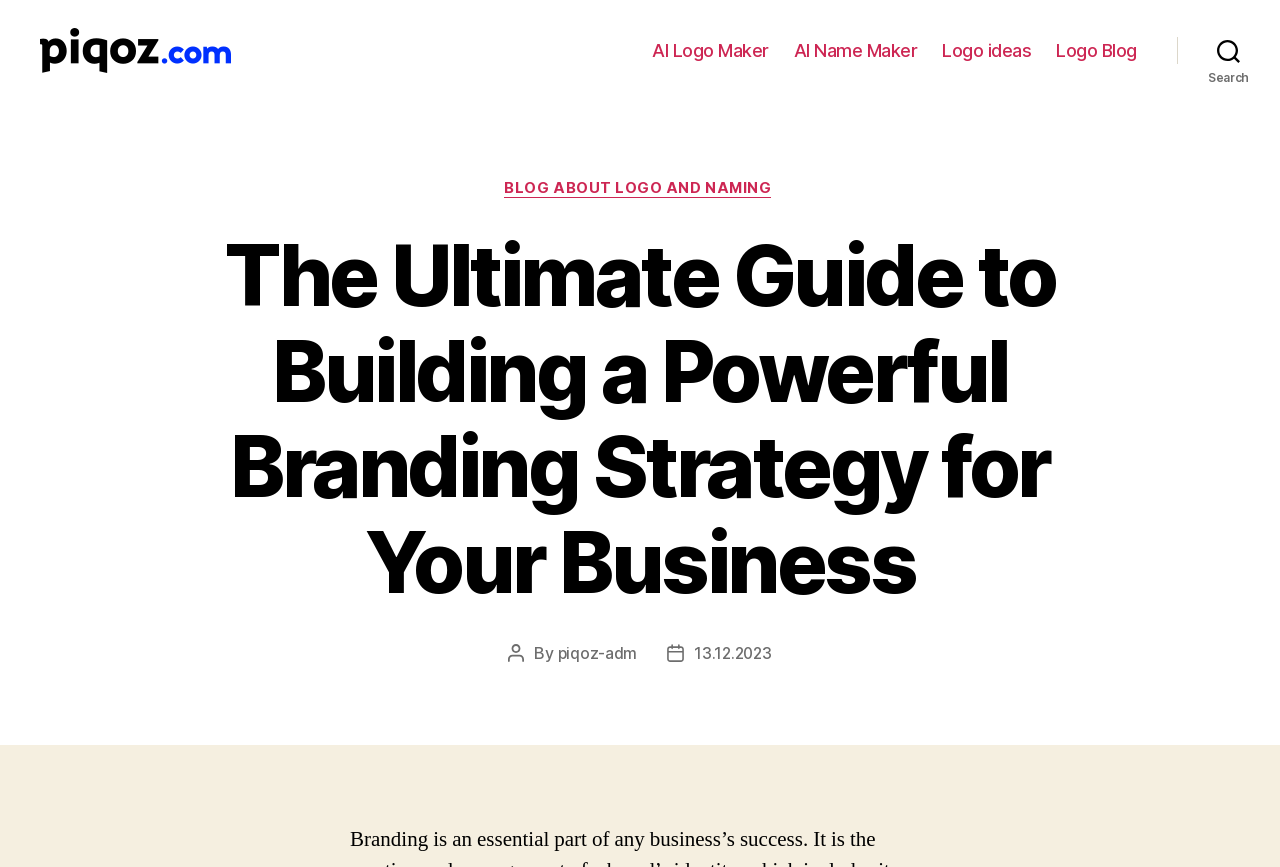What is the category of the blog post?
Look at the screenshot and respond with one word or a short phrase.

Logo and naming